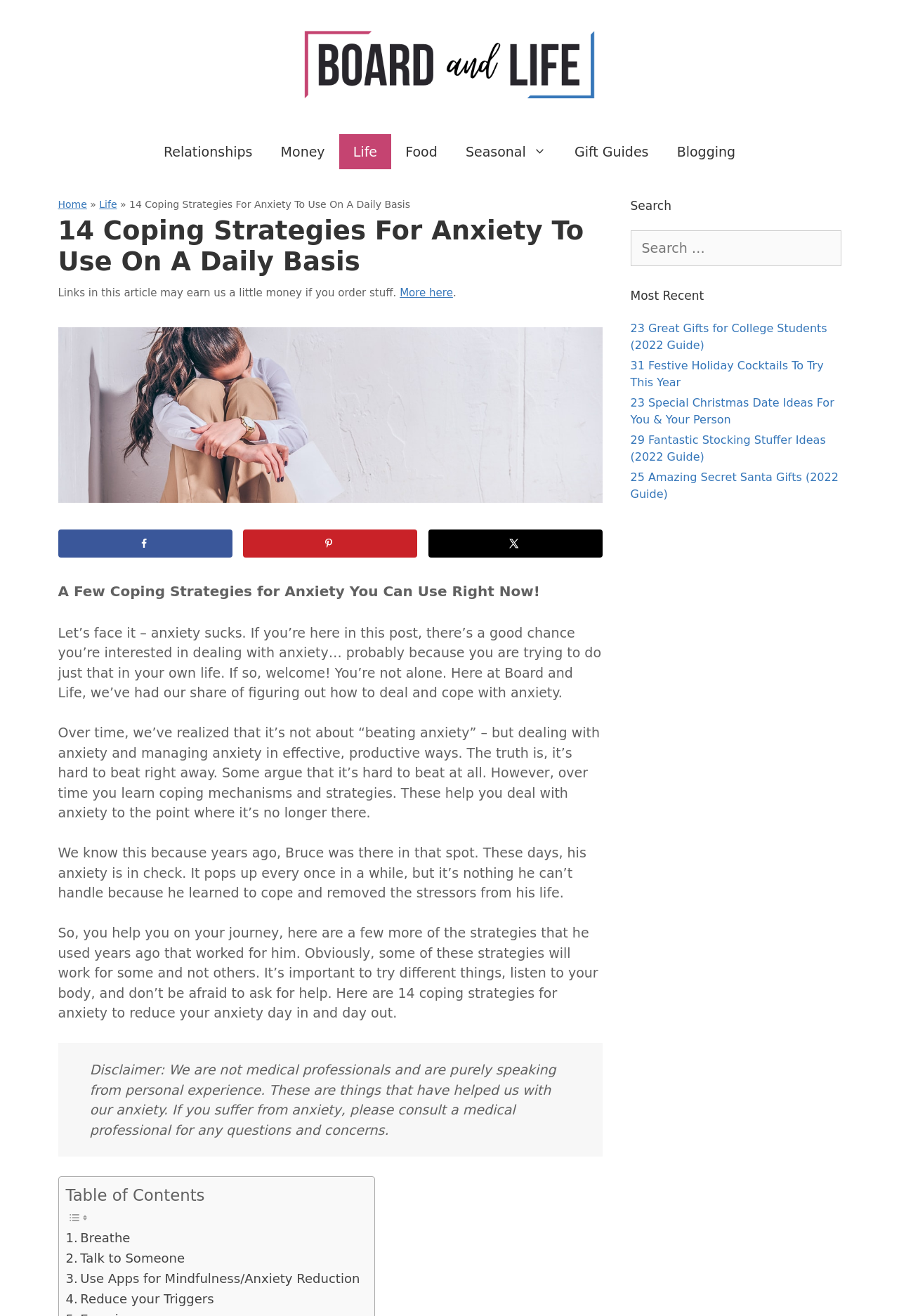Identify the bounding box coordinates of the clickable region required to complete the instruction: "Search for something". The coordinates should be given as four float numbers within the range of 0 and 1, i.e., [left, top, right, bottom].

[0.701, 0.175, 0.936, 0.202]